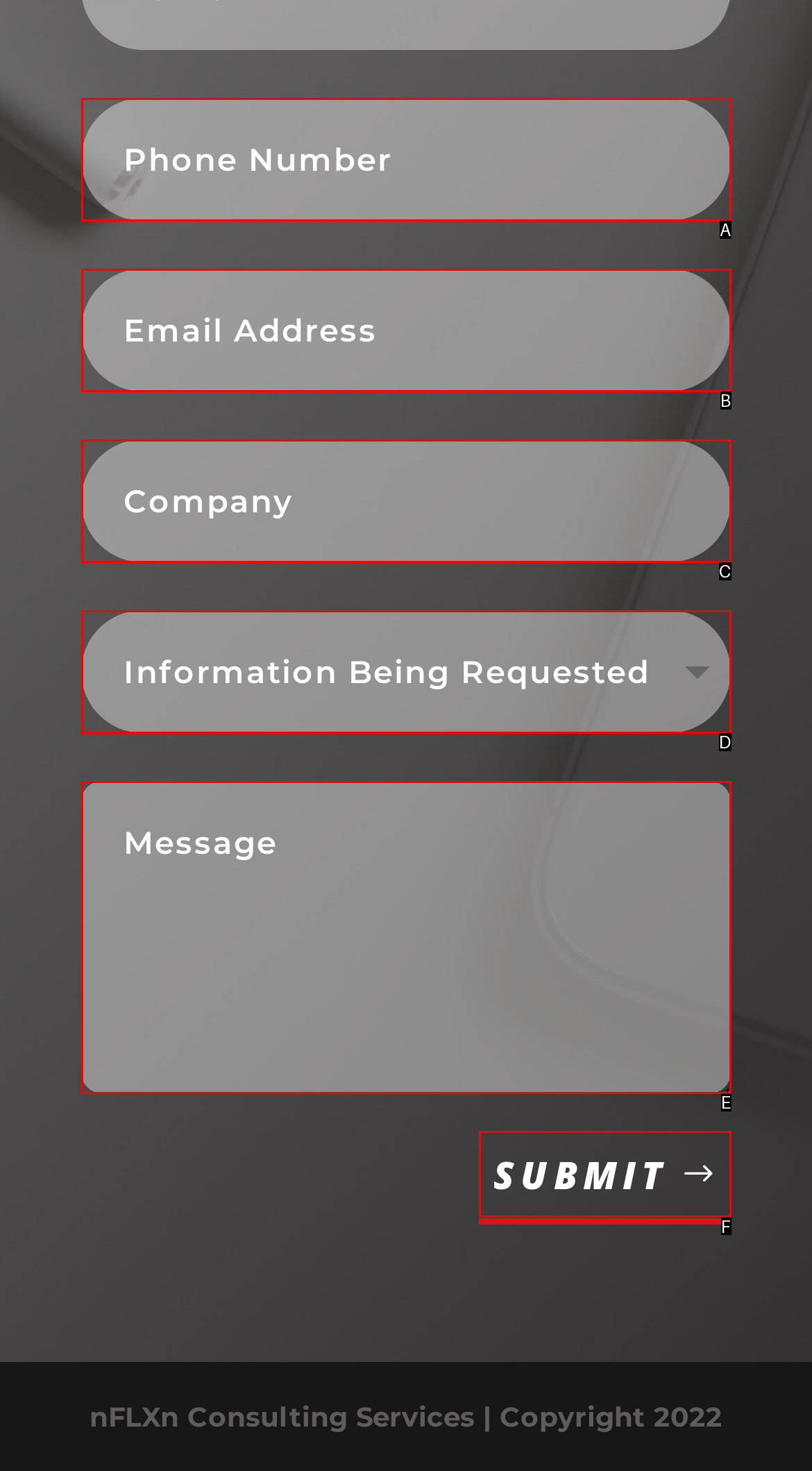Identify the letter that best matches this UI element description: name="et_pb_contact_message_0" placeholder="Message"
Answer with the letter from the given options.

E